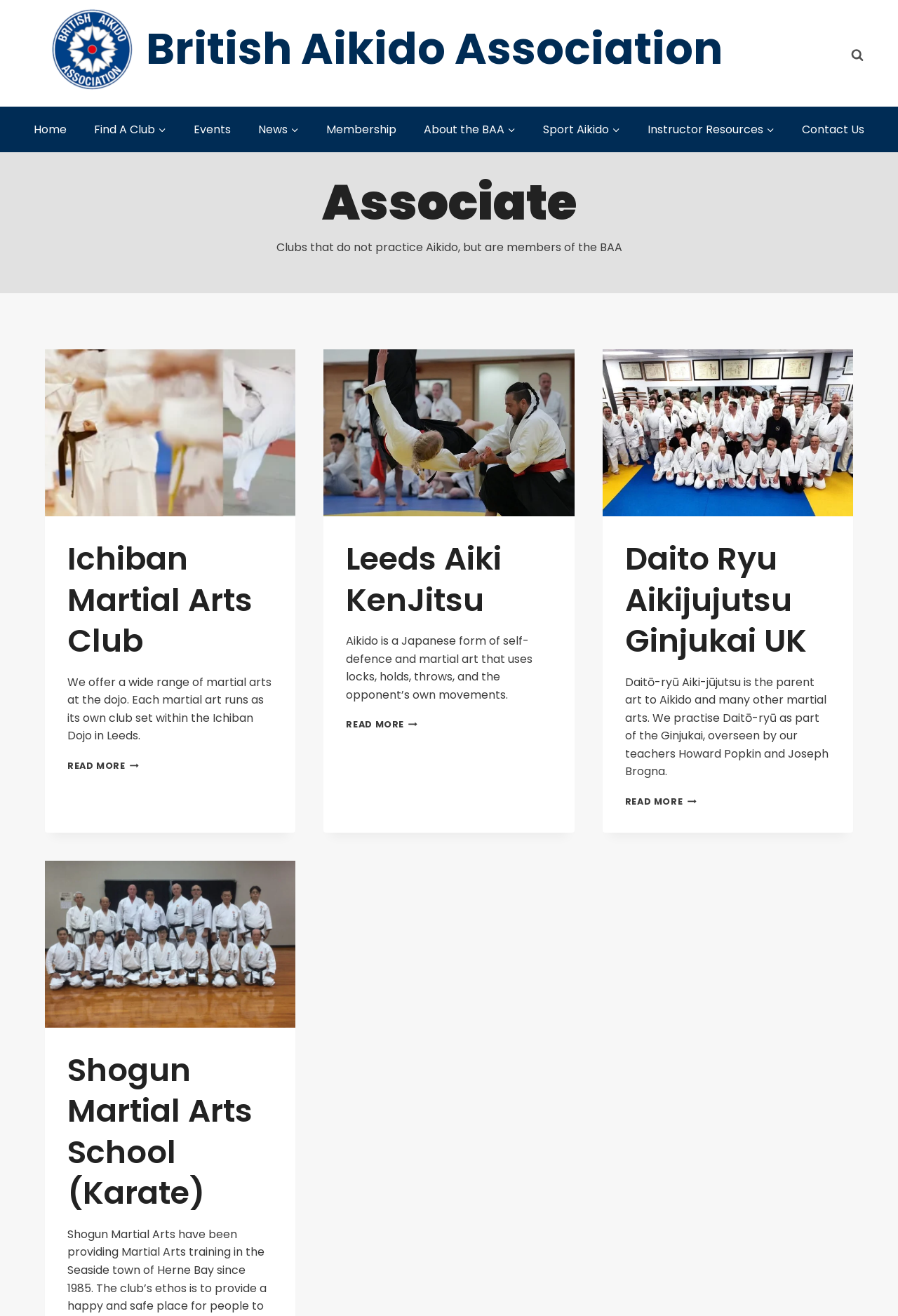Identify the bounding box for the described UI element: "parent_node: Leeds Aiki KenJitsu".

[0.36, 0.265, 0.64, 0.392]